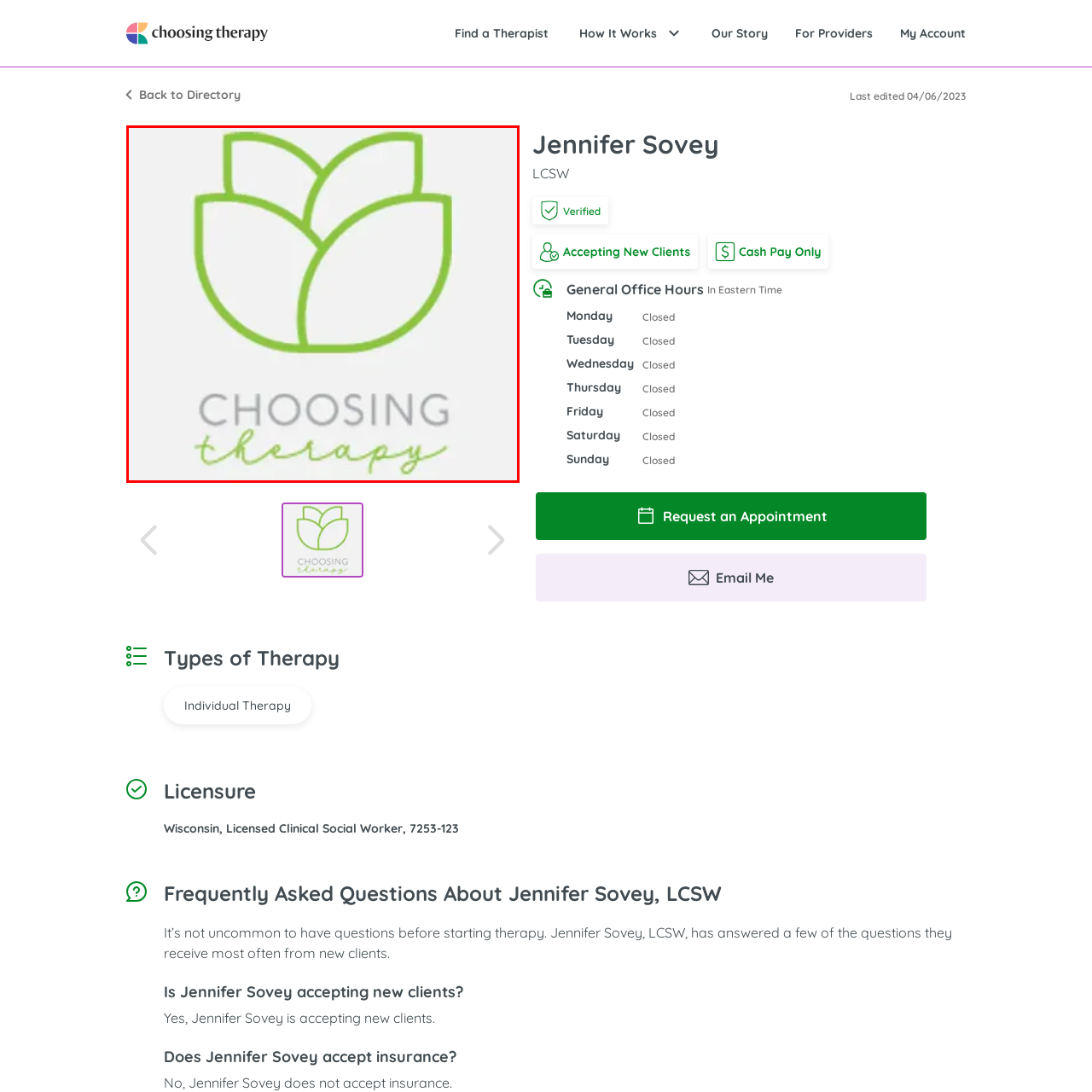Focus on the section marked by the red bounding box and reply with a single word or phrase: What does the lotus flower symbolize?

Growth, healing, and tranquility